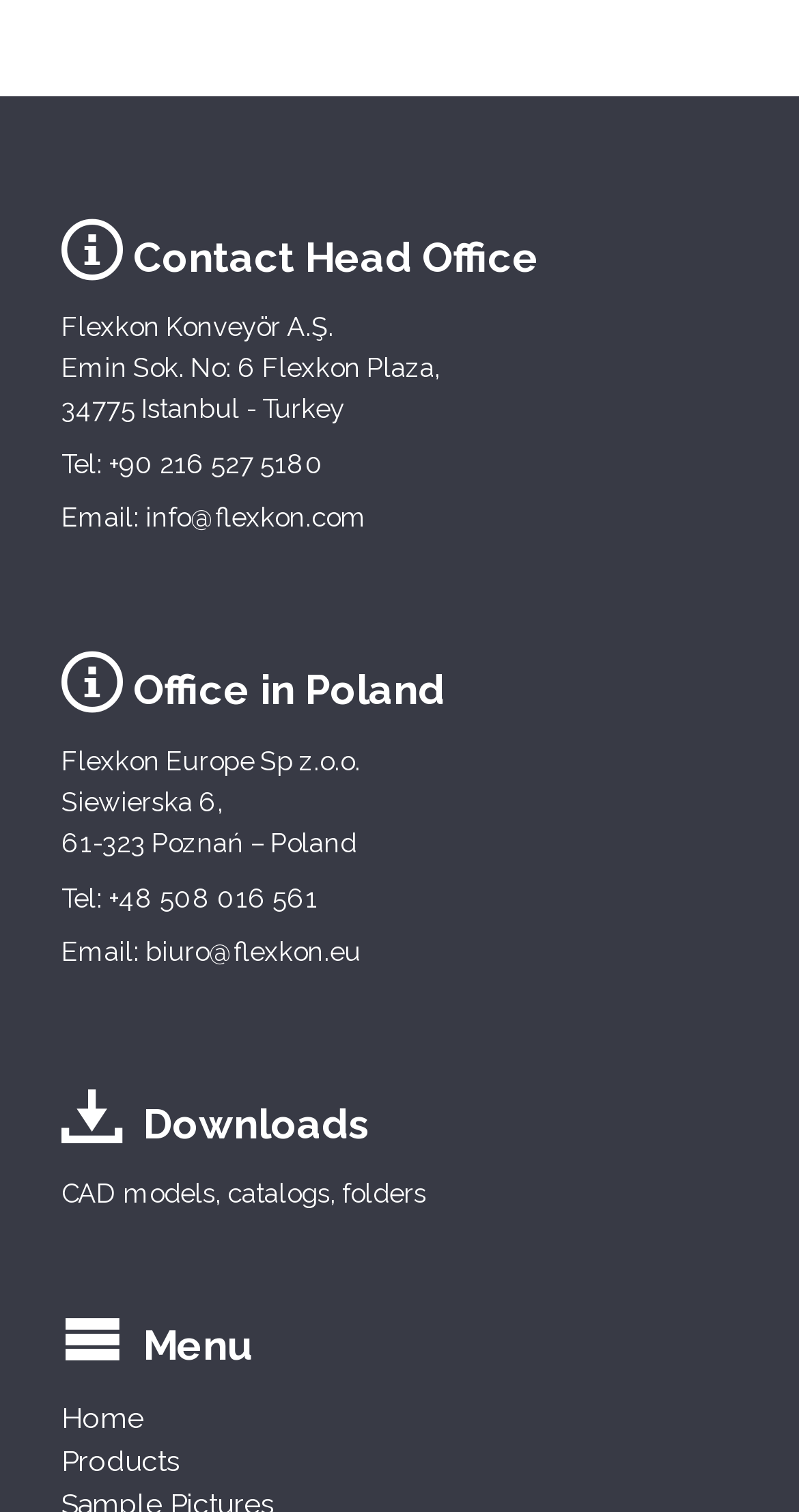Using the description " Contact Head Office", locate and provide the bounding box of the UI element.

[0.077, 0.141, 0.923, 0.187]